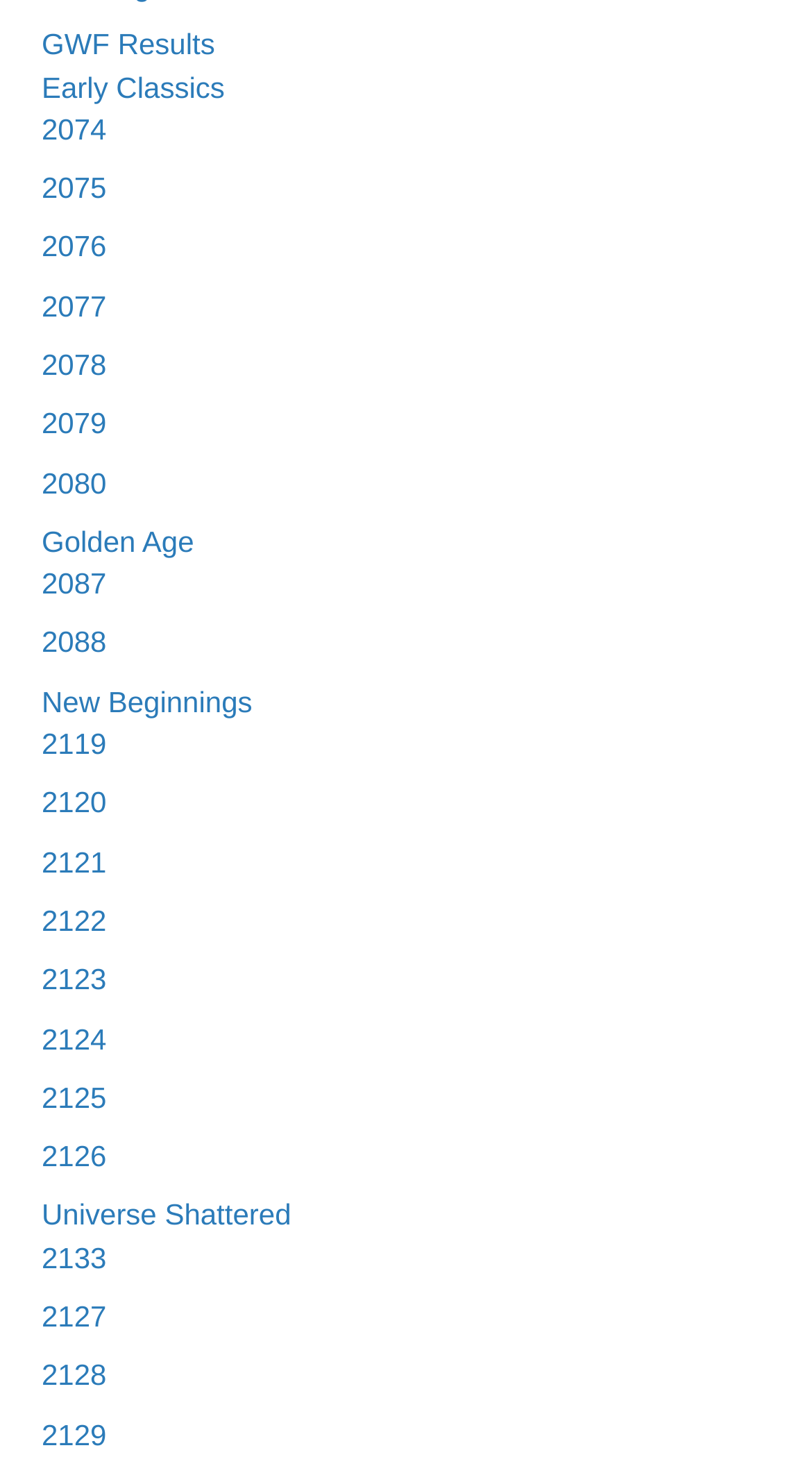Please identify the bounding box coordinates of the element I need to click to follow this instruction: "Check out Golden Age".

[0.051, 0.354, 0.239, 0.376]